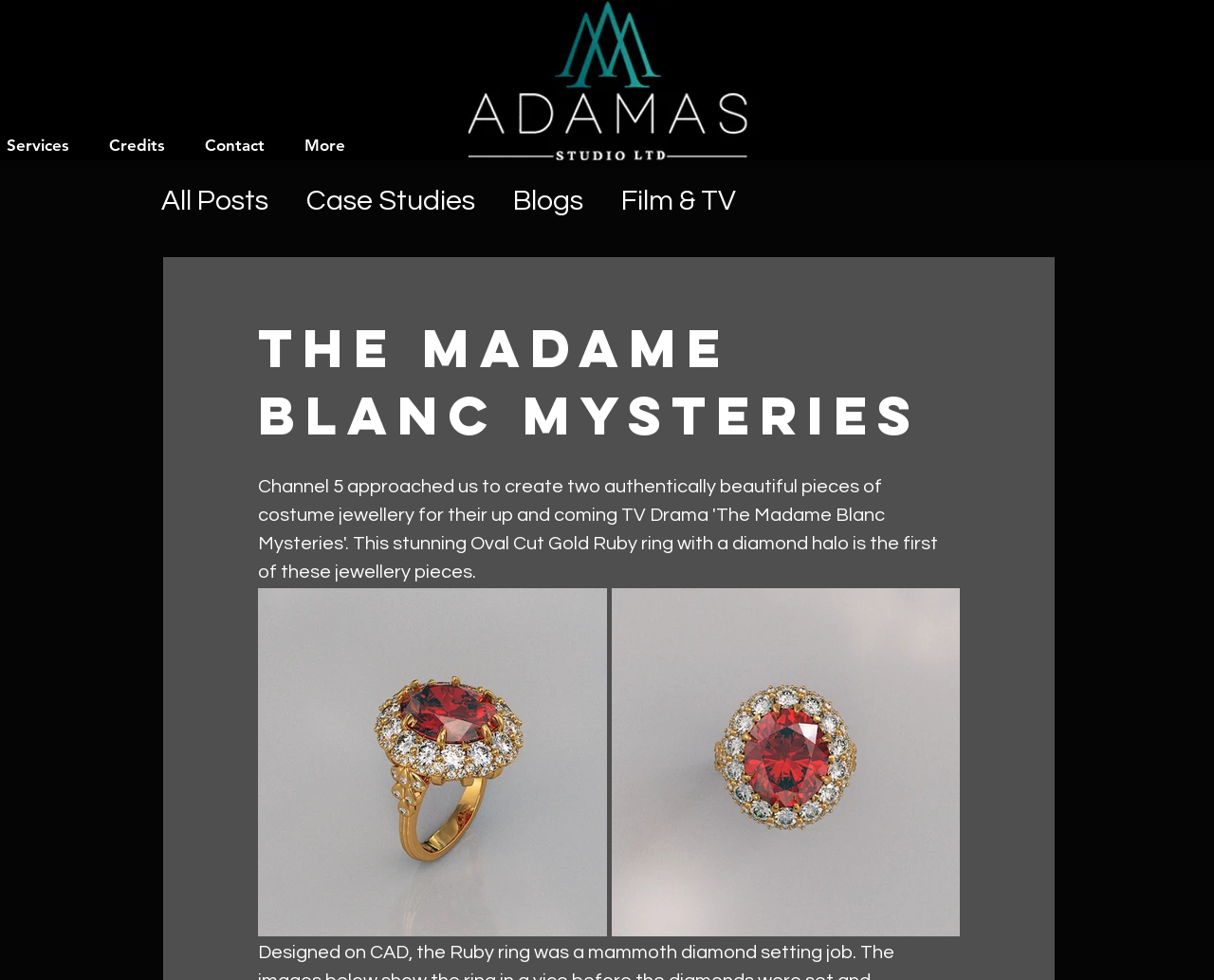How many links are there in the top section of the webpage? Based on the image, give a response in one word or a short phrase.

3